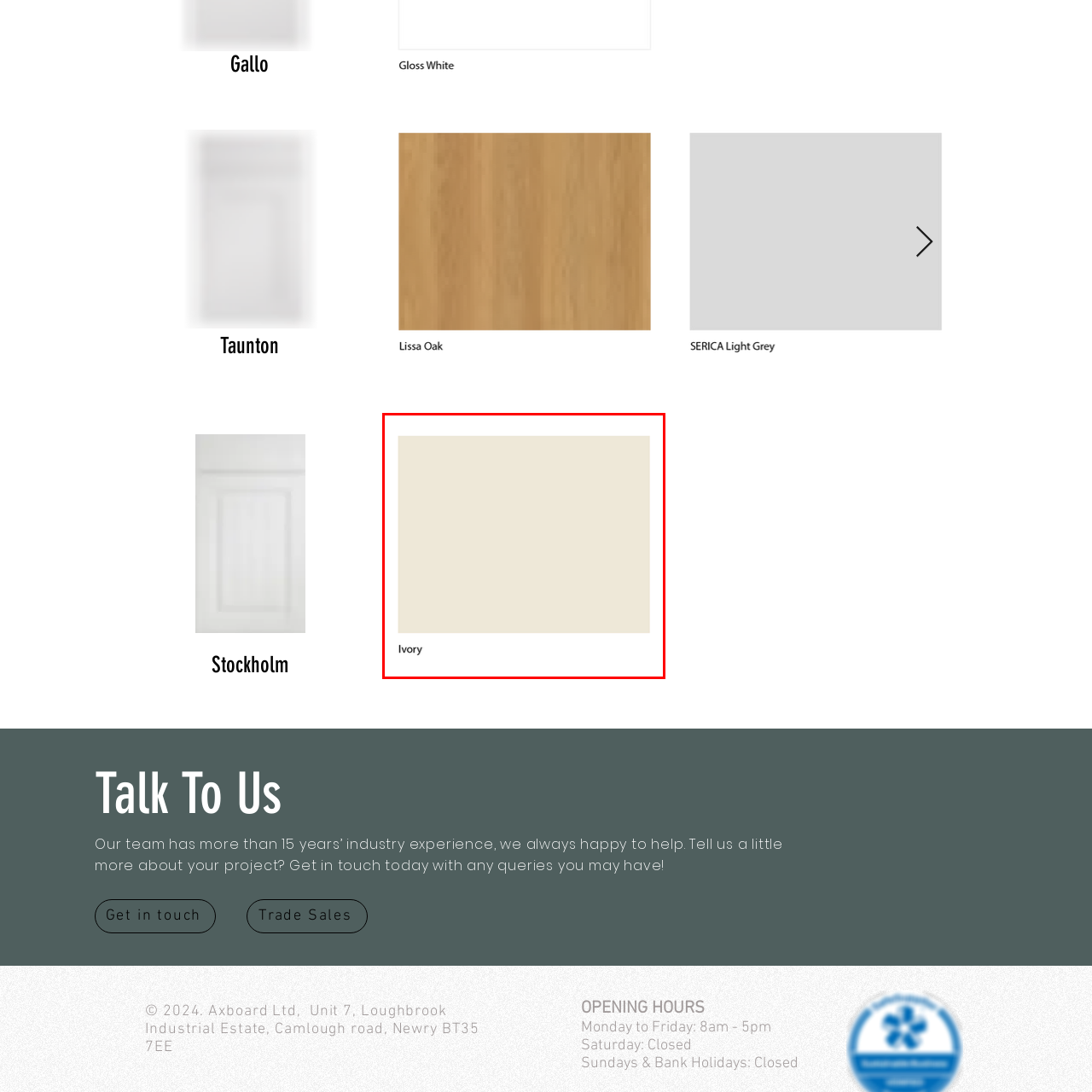What is the color associated with warmth and sophistication?  
Study the image enclosed by the red boundary and furnish a detailed answer based on the visual details observed in the image.

The caption states that the soft hue of Ivory is often associated with warmth and sophistication, making it a popular choice in design and interior decorating.